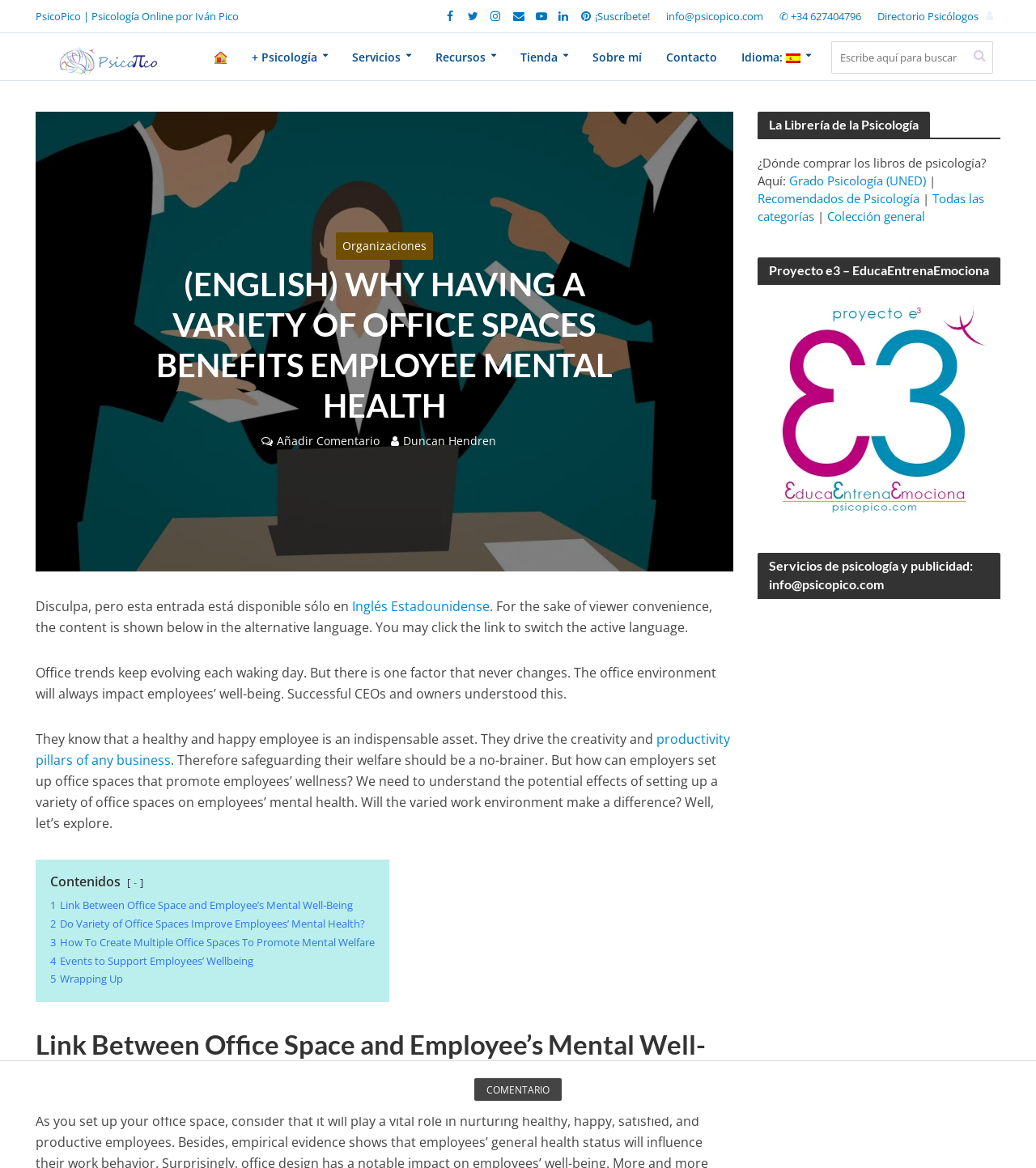What is the language of the original article? Based on the image, give a response in one word or a short phrase.

Inglés Estadounidense